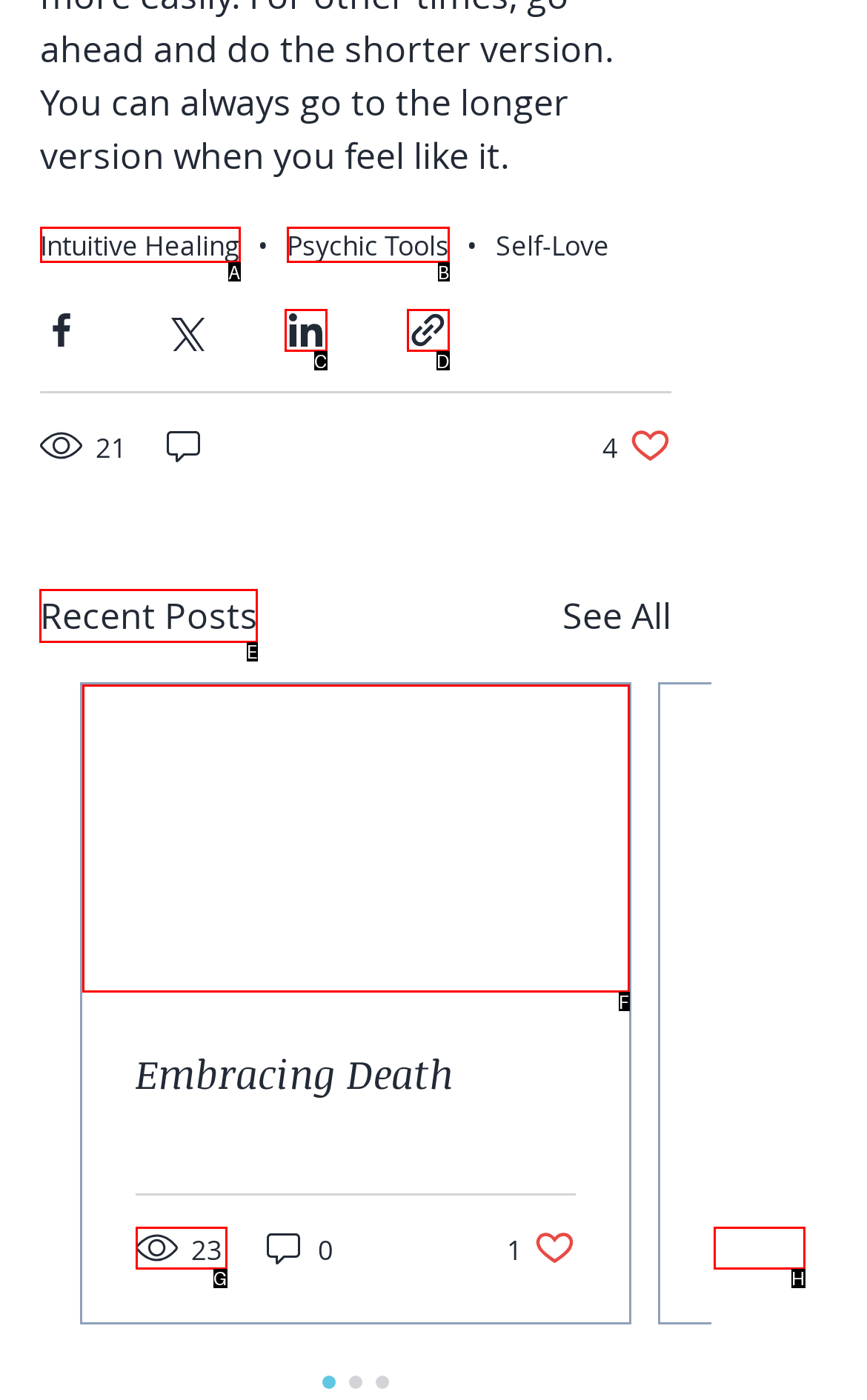Among the marked elements in the screenshot, which letter corresponds to the UI element needed for the task: View Recent Posts?

E